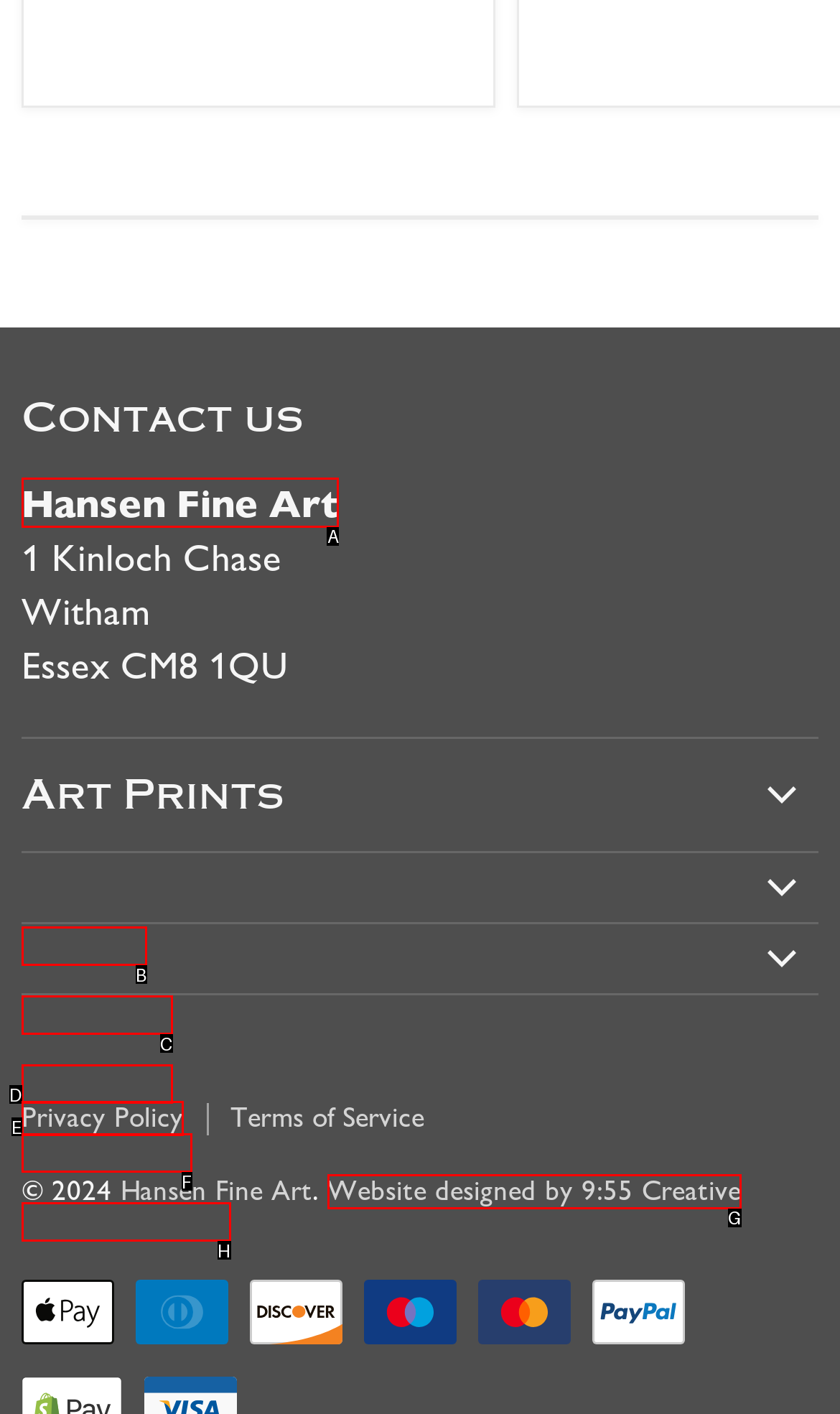Determine the correct UI element to click for this instruction: Check contact information. Respond with the letter of the chosen element.

A